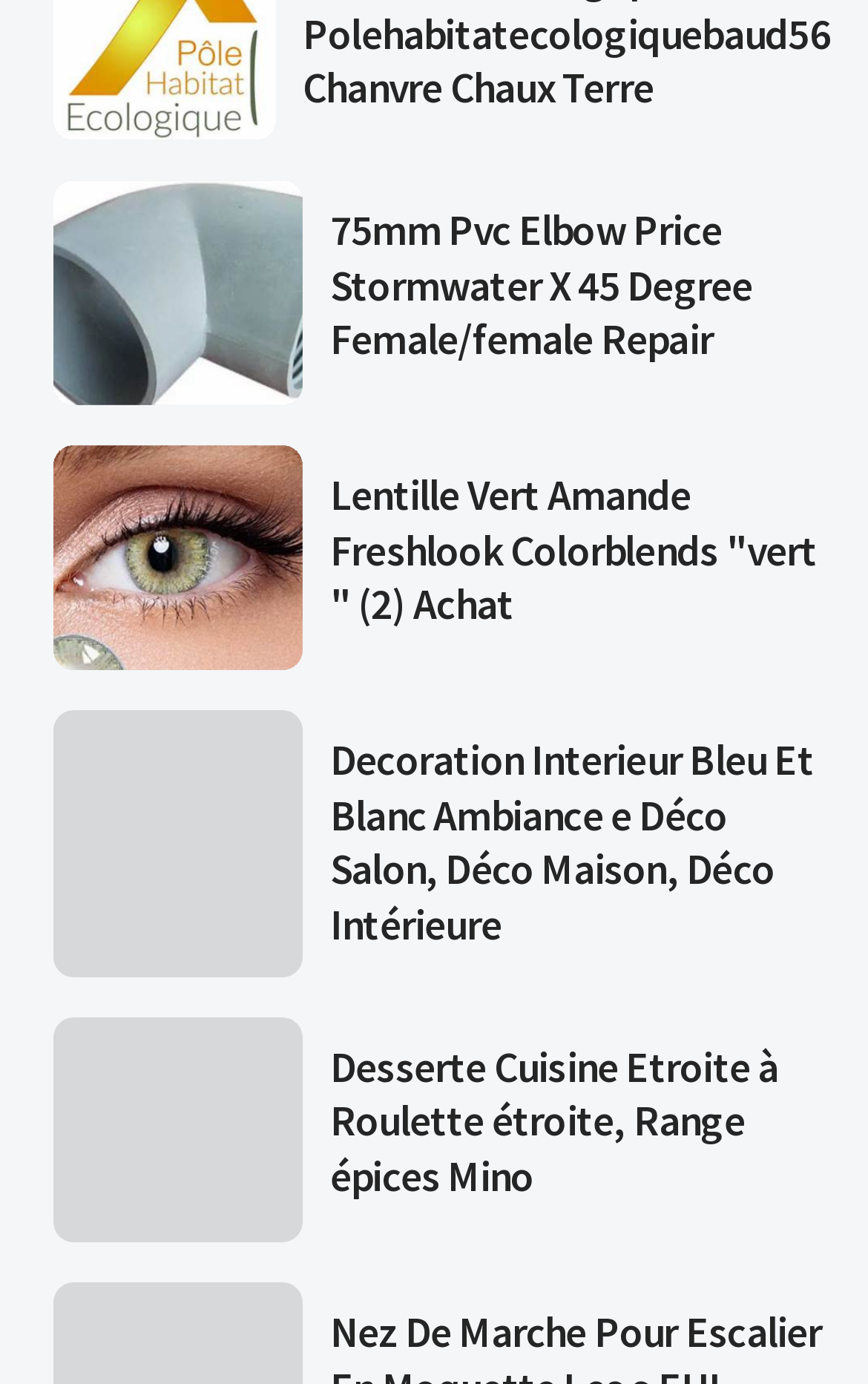Are the images in the articles aligned horizontally?
Provide an in-depth and detailed explanation in response to the question.

I analyzed the bounding box coordinates of the image elements in the articles. The x1 and x2 coordinates of the image elements are similar, indicating that the images are aligned horizontally.